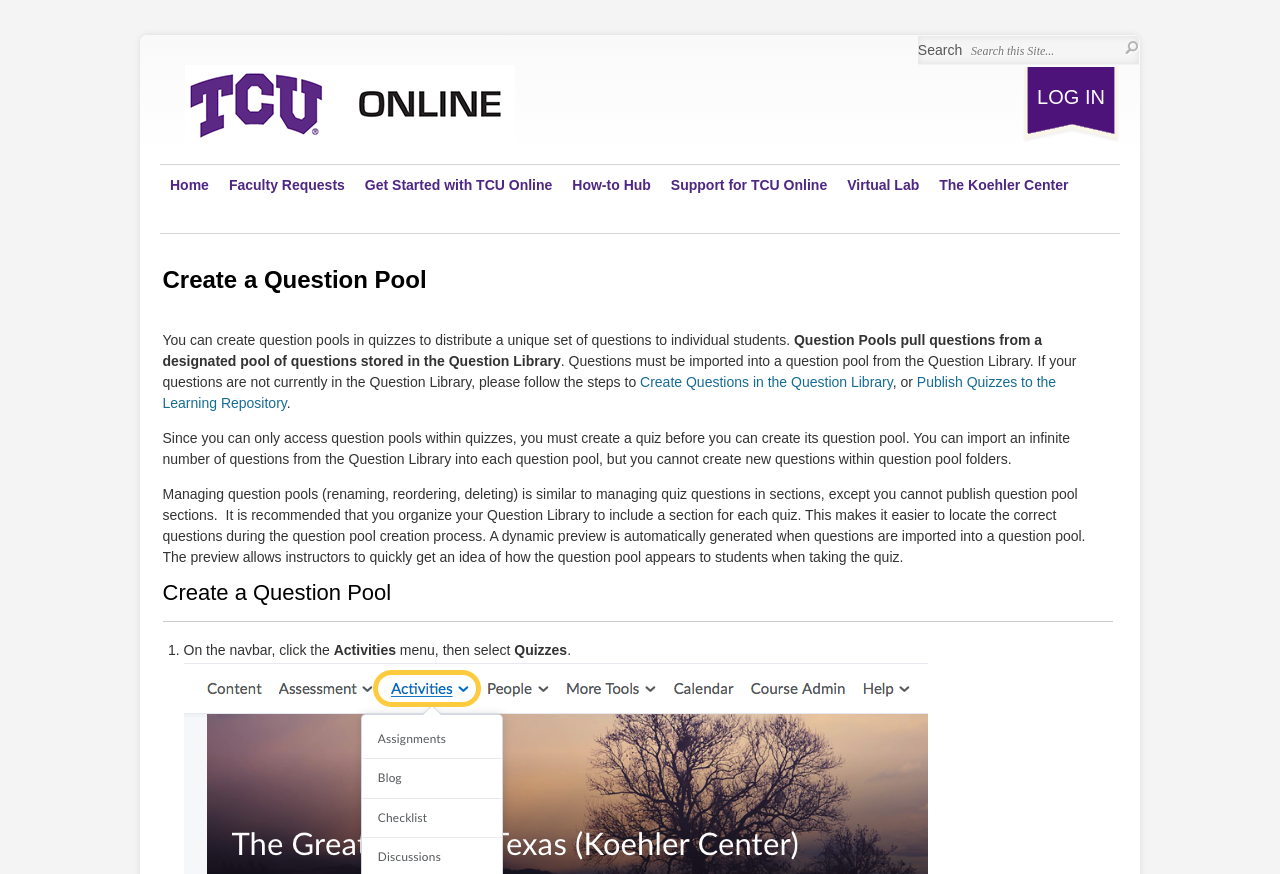Using the information shown in the image, answer the question with as much detail as possible: What is generated automatically when questions are imported into a question pool?

According to the webpage, a dynamic preview is automatically generated when questions are imported into a question pool, allowing instructors to quickly get an idea of how the question pool appears to students when taking the quiz.